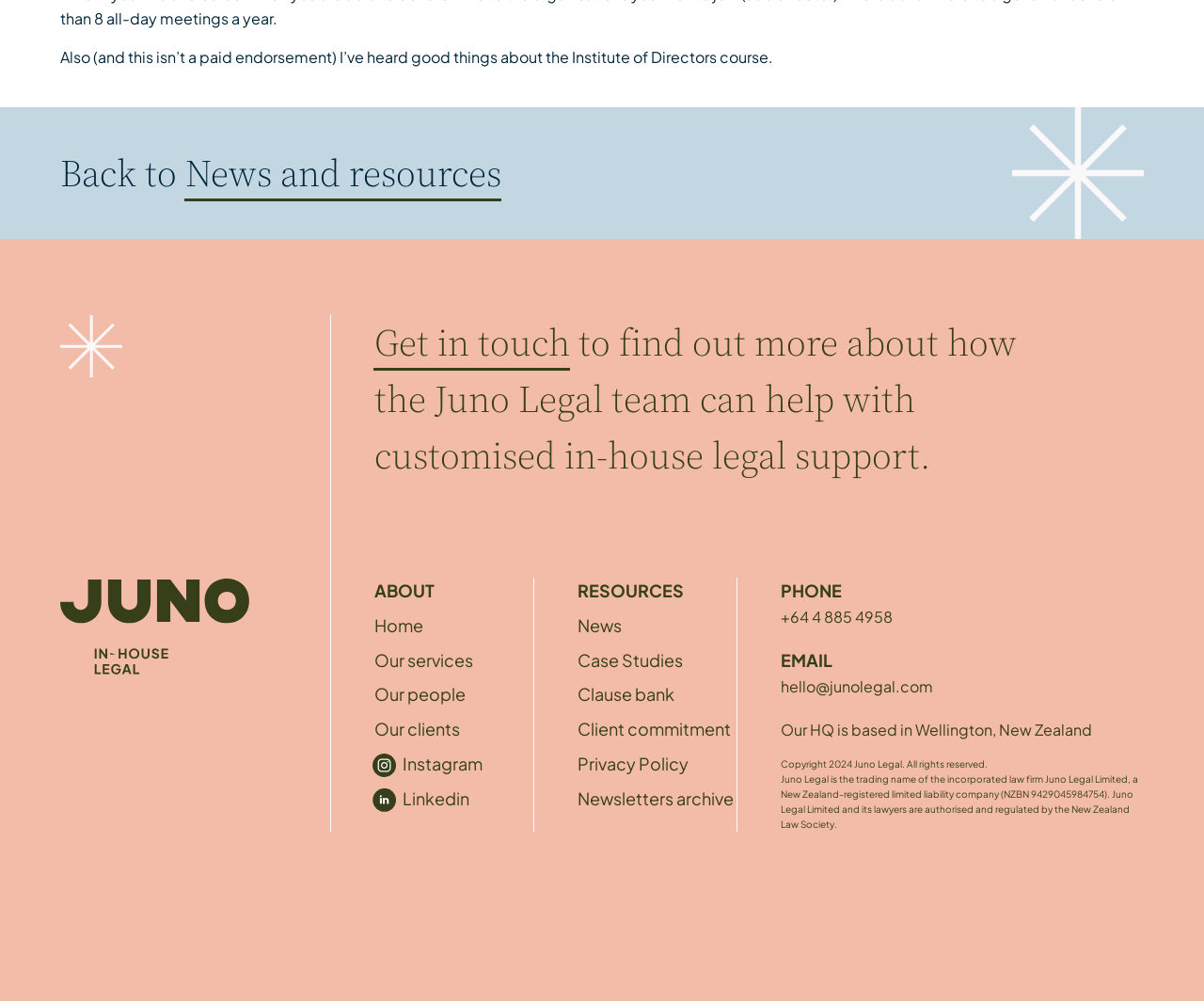What is the phone number of Juno Legal?
Please provide a single word or phrase answer based on the image.

+64 4 885 4958